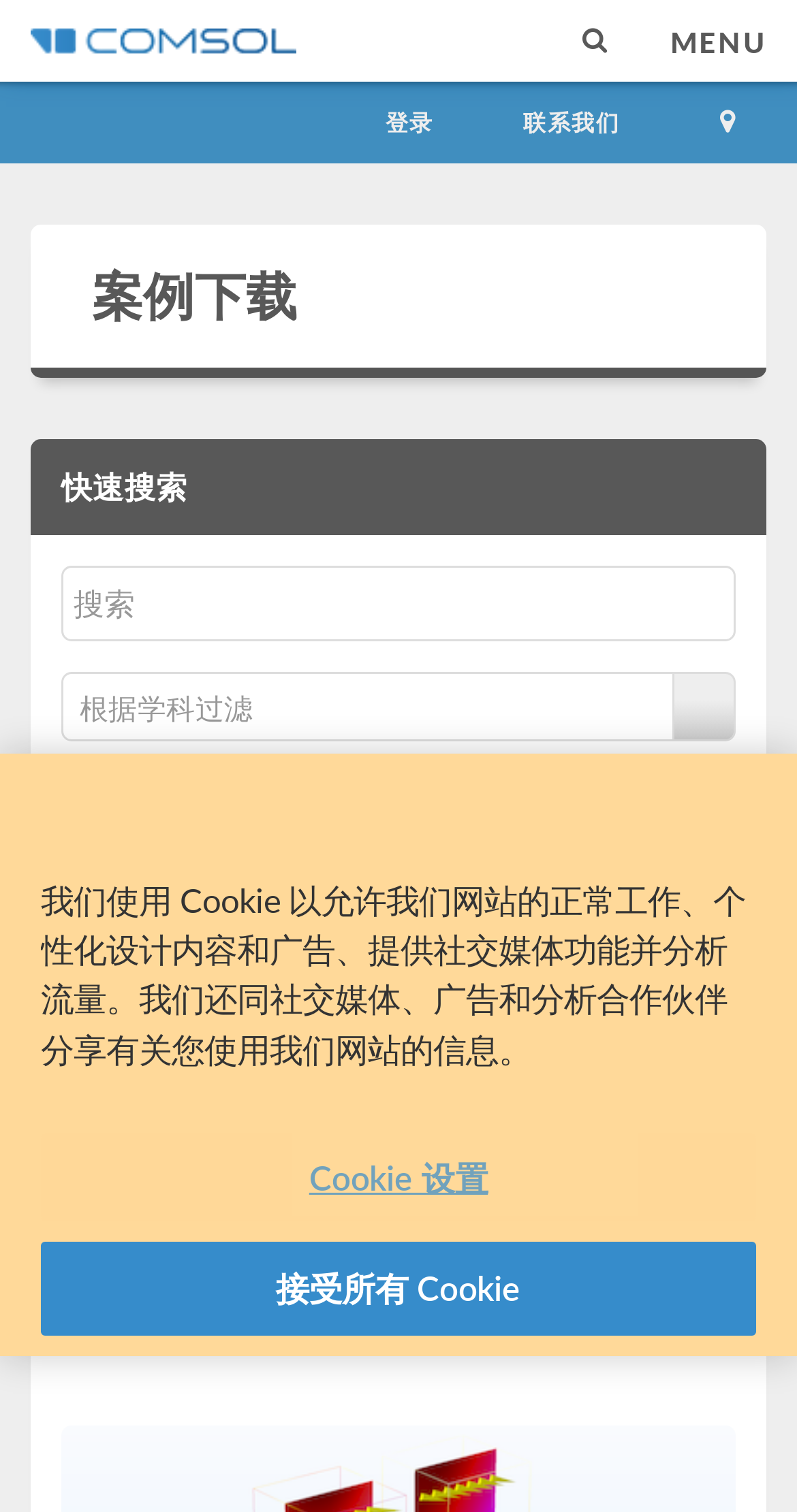What is the button below the search box used for?
Respond with a short answer, either a single word or a phrase, based on the image.

Search